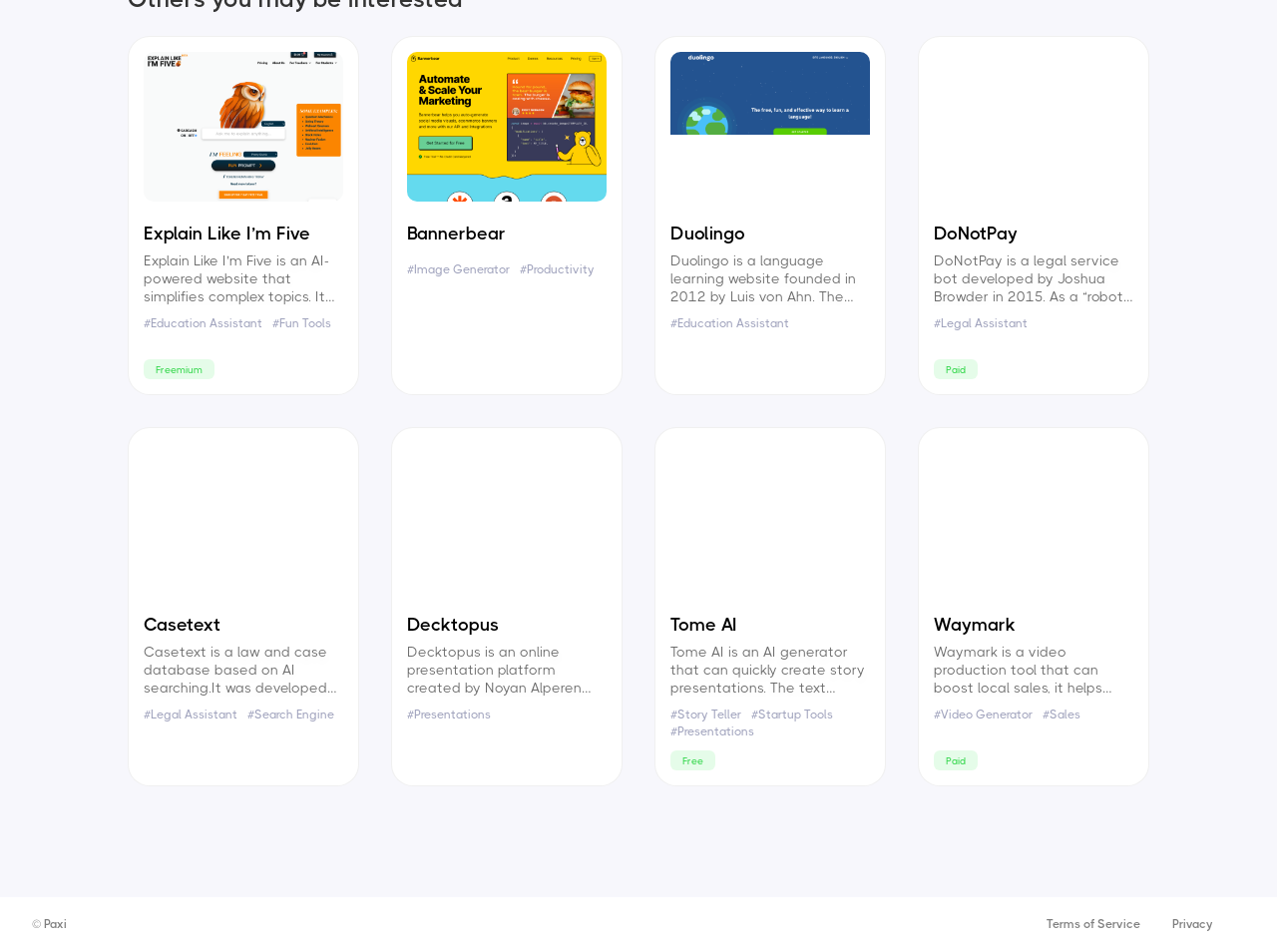Please identify the bounding box coordinates of the element's region that I should click in order to complete the following instruction: "Explore Duolingo". The bounding box coordinates consist of four float numbers between 0 and 1, i.e., [left, top, right, bottom].

[0.525, 0.055, 0.681, 0.321]